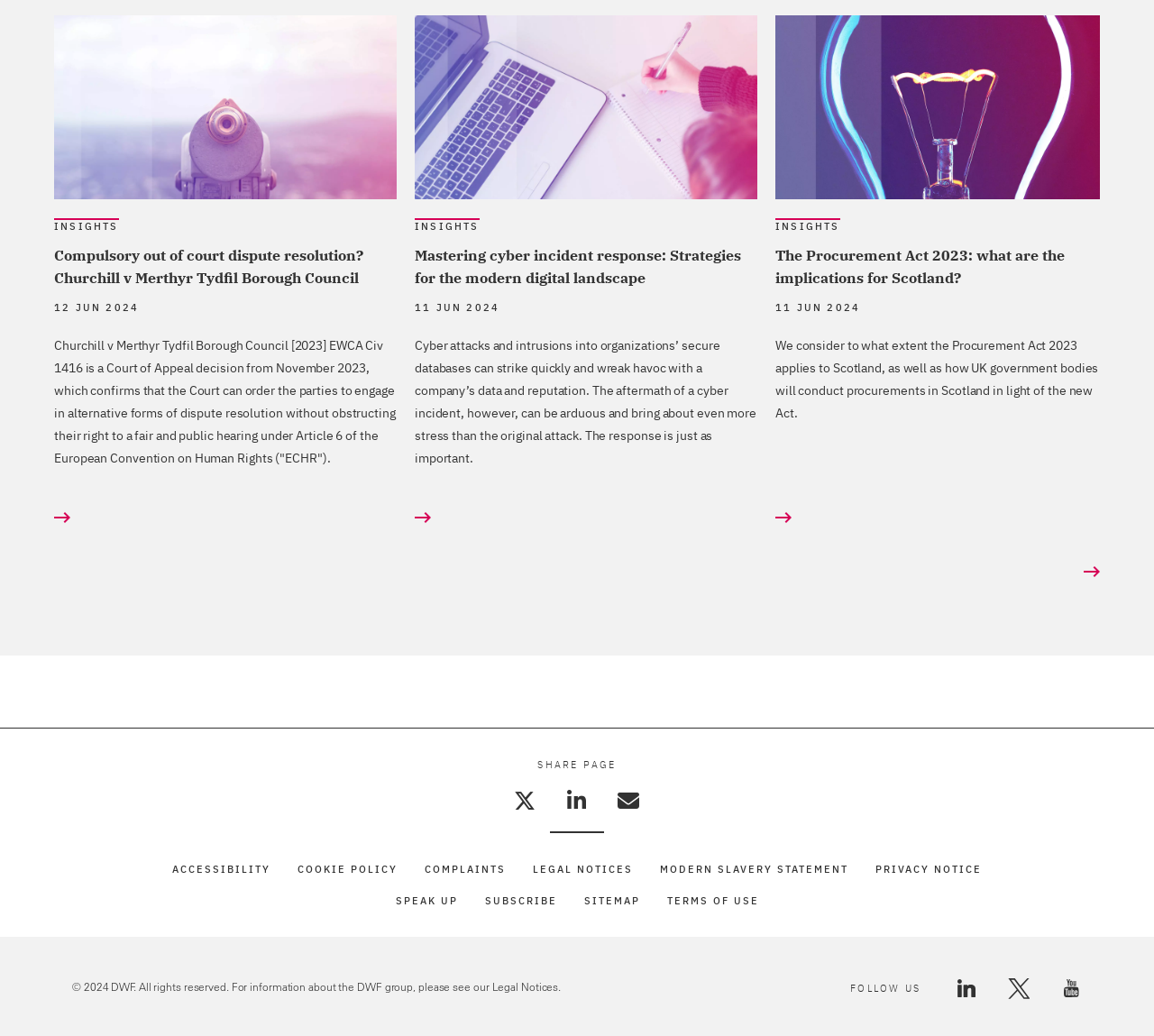Find the bounding box of the UI element described as follows: "Sitemap".

[0.506, 0.864, 0.554, 0.876]